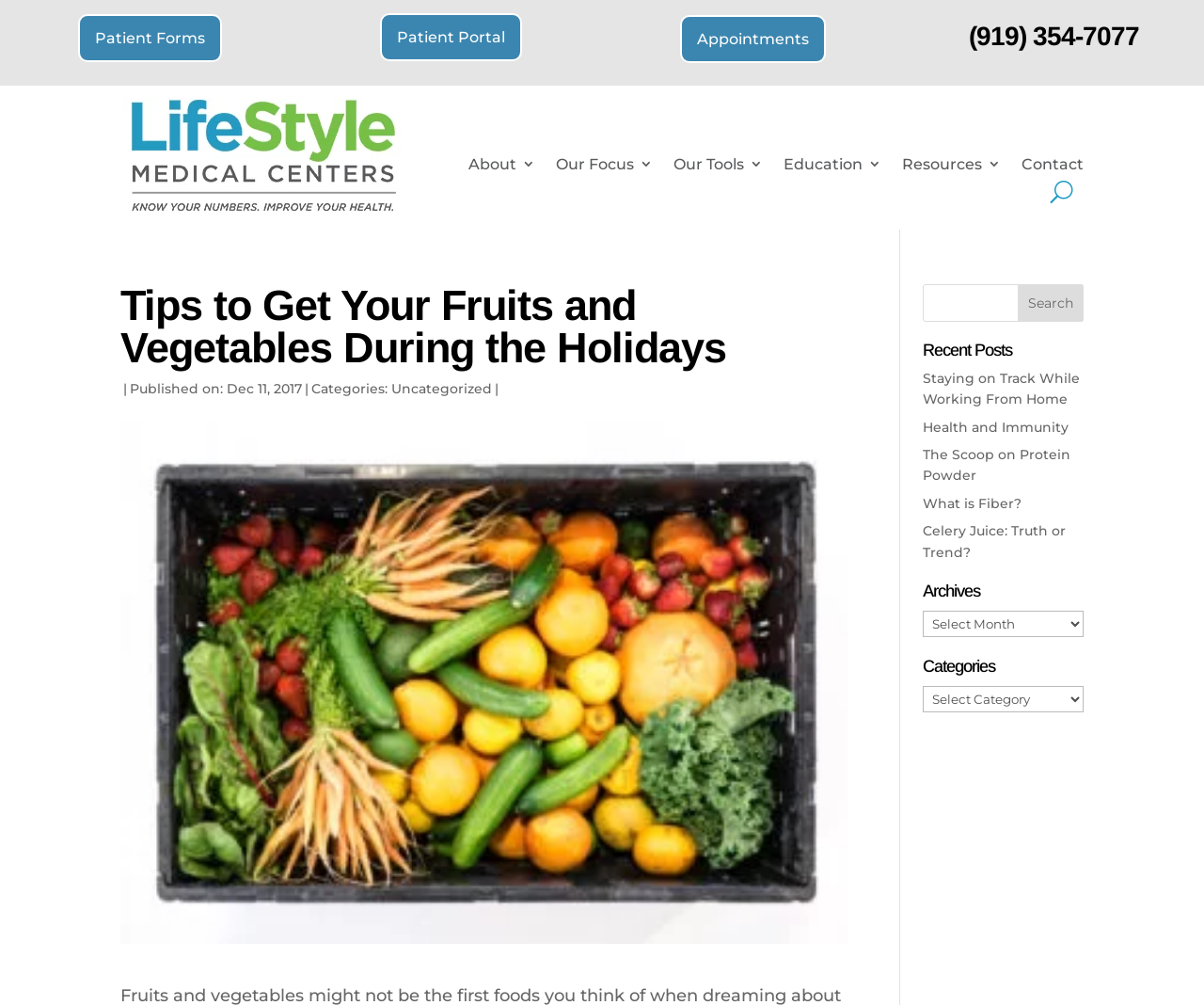Determine the bounding box coordinates for the UI element with the following description: "Contact". The coordinates should be four float numbers between 0 and 1, represented as [left, top, right, bottom].

[0.848, 0.154, 0.9, 0.18]